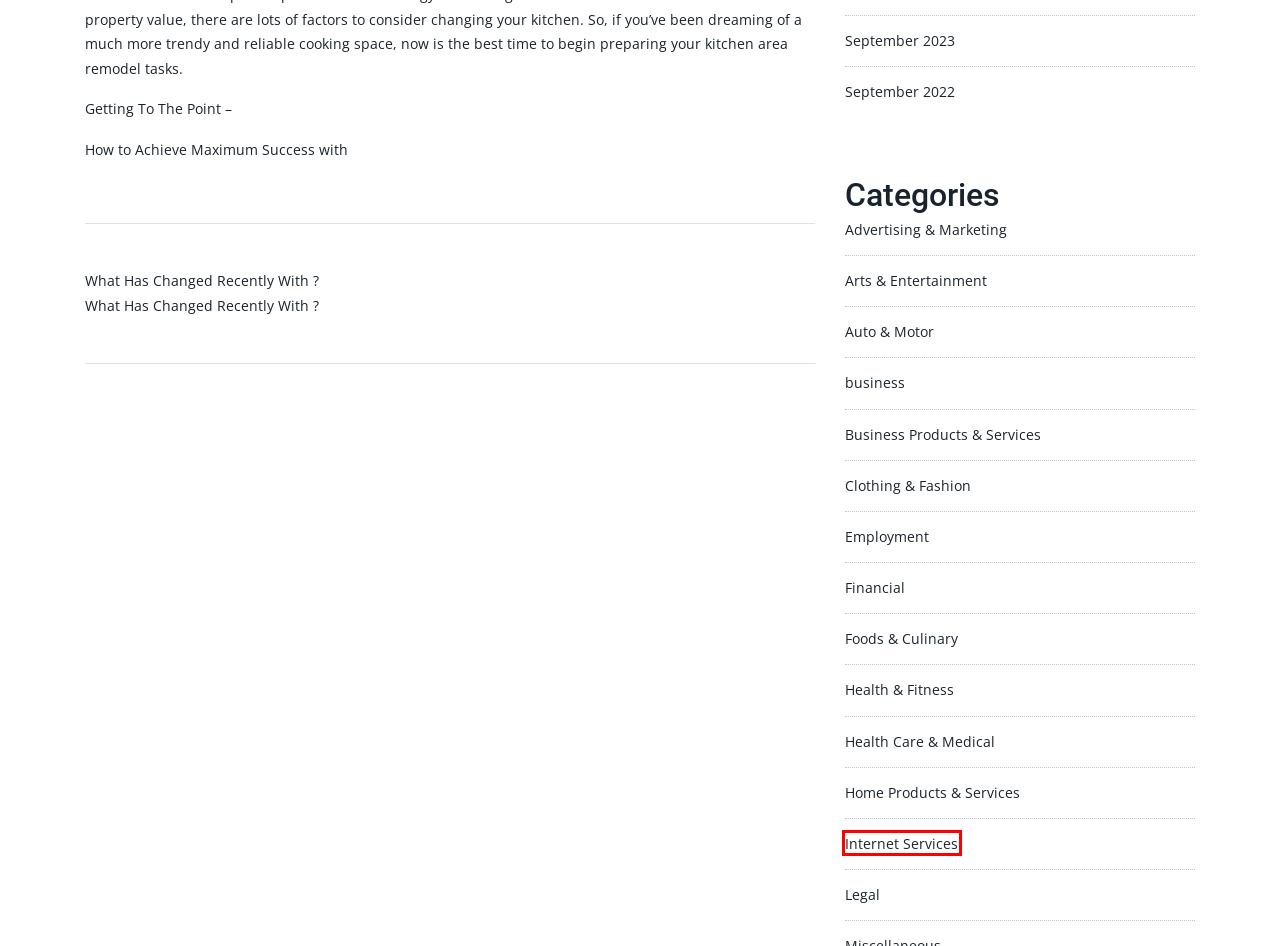You are looking at a webpage screenshot with a red bounding box around an element. Pick the description that best matches the new webpage after interacting with the element in the red bounding box. The possible descriptions are:
A. Internet Services – Cbety
B. Foods & Culinary – Cbety
C. Arts & Entertainment – Cbety
D. September 2022 – Cbety
E. Home Products & Services – Cbety
F. Auto & Motor – Cbety
G. Employment – Cbety
H. Change Your Home with a Cooking Area Renovation Task :: cookingarearemodelling

A